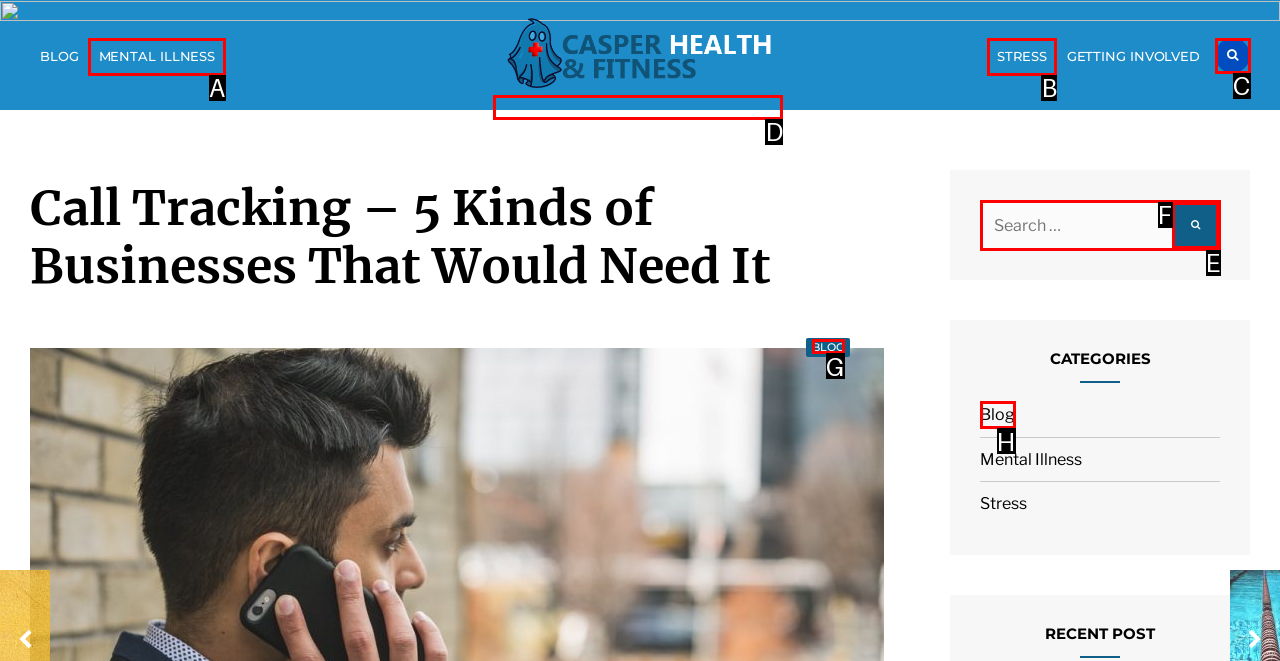Choose the option that matches the following description: Home
Answer with the letter of the correct option.

None